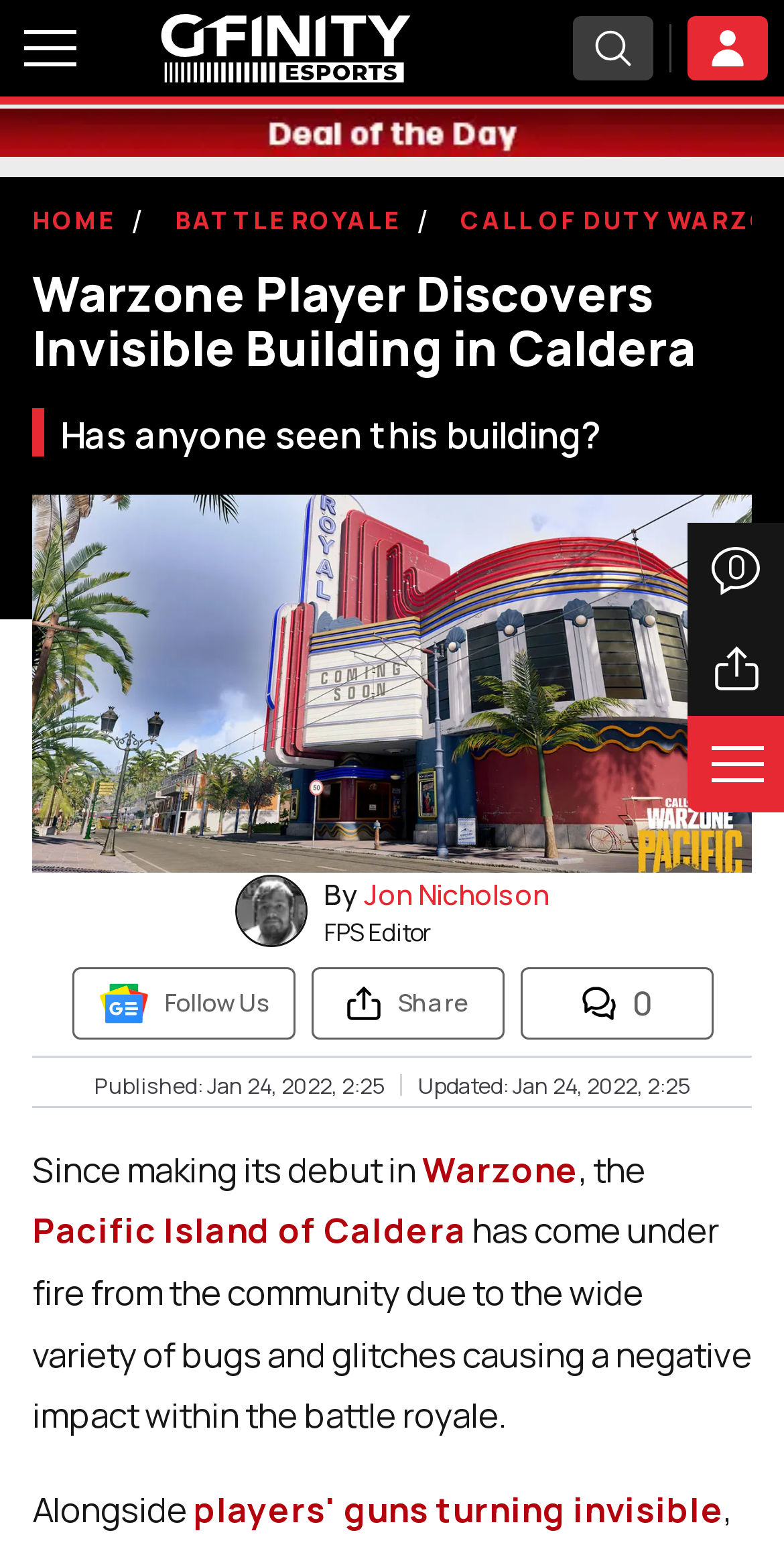Specify the bounding box coordinates of the element's region that should be clicked to achieve the following instruction: "Show comments". The bounding box coordinates consist of four float numbers between 0 and 1, in the format [left, top, right, bottom].

[0.877, 0.338, 1.0, 0.4]